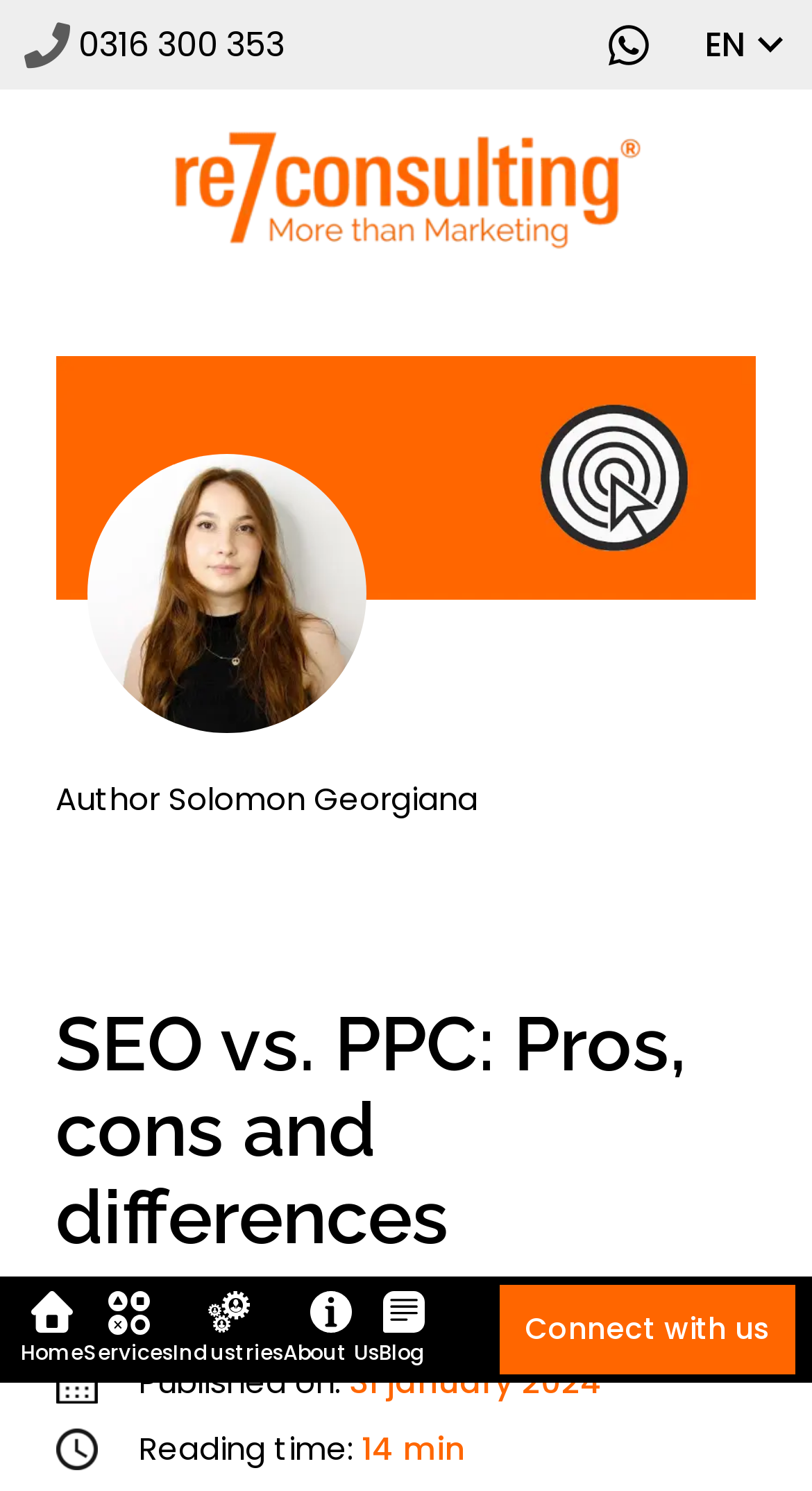Identify the bounding box coordinates for the element that needs to be clicked to fulfill this instruction: "Click the 'Home' navigation link". Provide the coordinates in the format of four float numbers between 0 and 1: [left, top, right, bottom].

[0.026, 0.867, 0.103, 0.918]